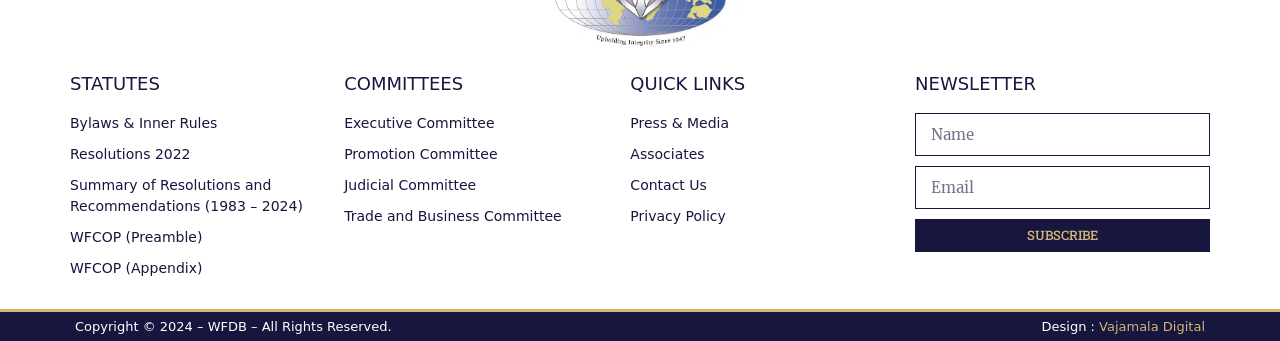Give a one-word or short phrase answer to the question: 
Is the 'Email' textbox required?

Yes